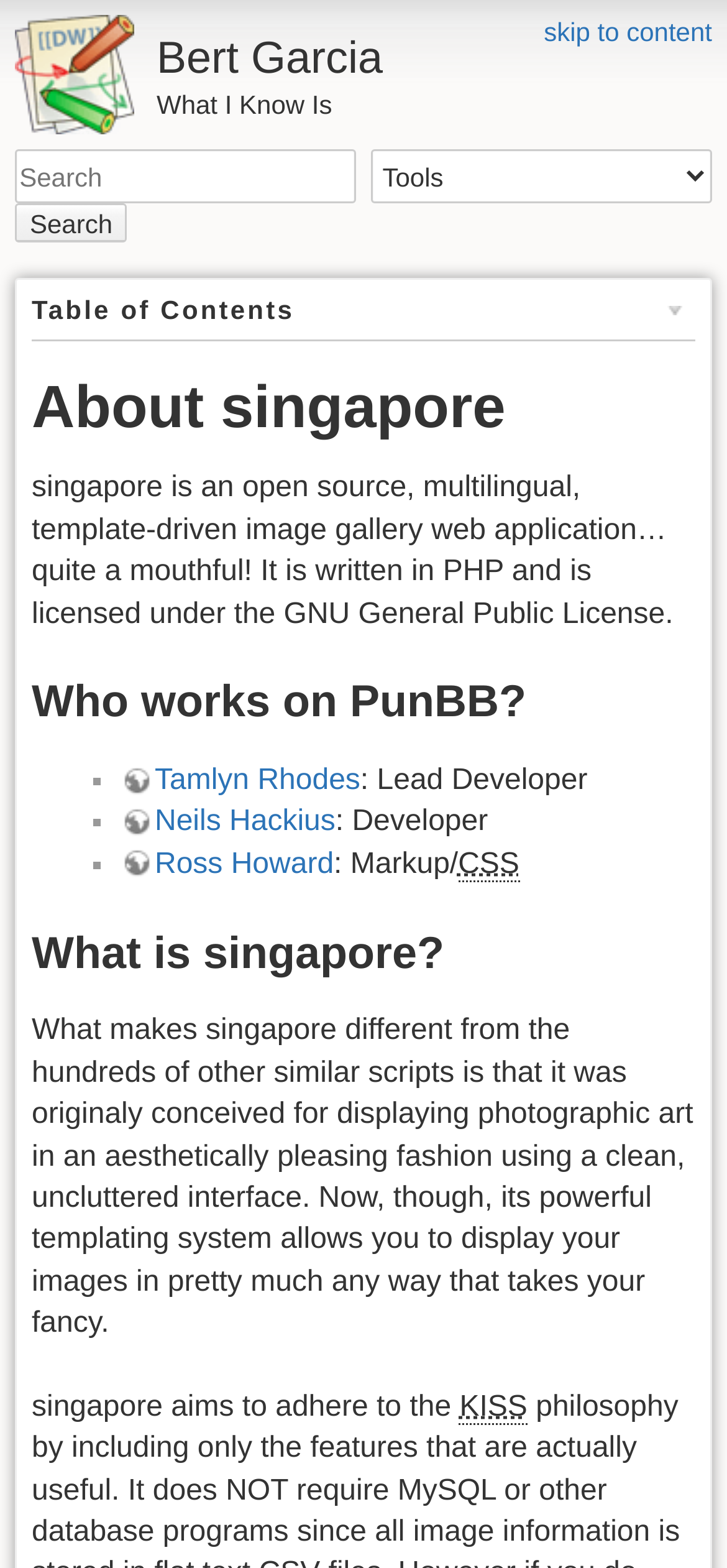Please answer the following query using a single word or phrase: 
What is the abbreviation of 'Cascading Style Sheets'?

CSS